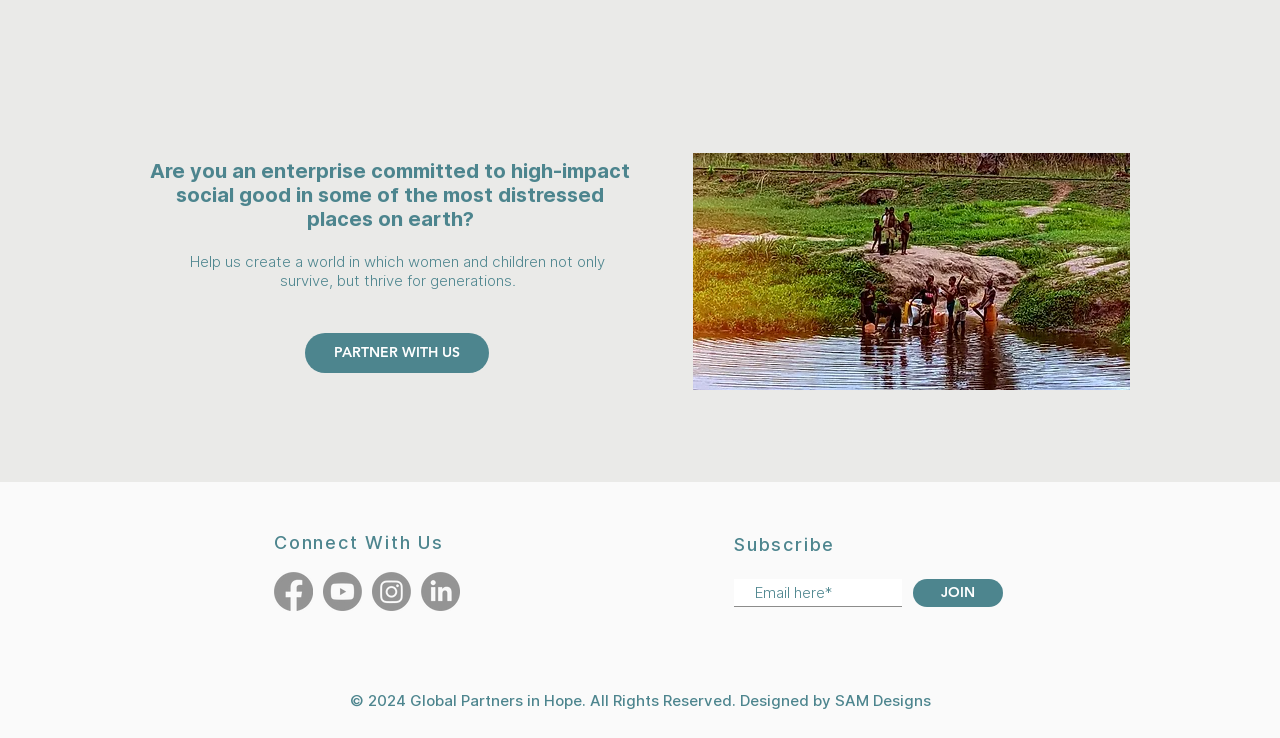Respond with a single word or short phrase to the following question: 
What is the image on the top-right corner of the page?

Water source